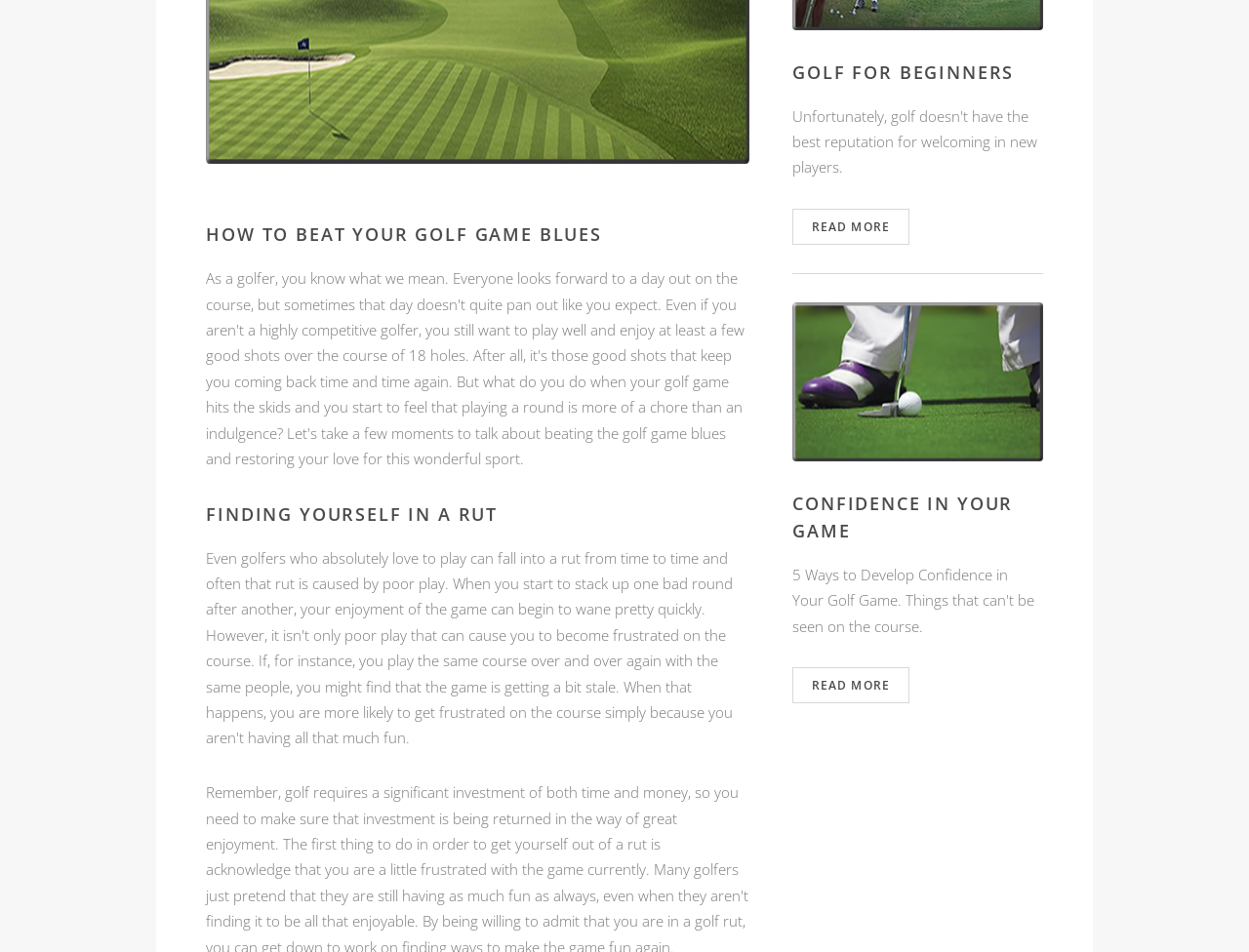Provide the bounding box coordinates of the HTML element this sentence describes: "Contact your hosting provider". The bounding box coordinates consist of four float numbers between 0 and 1, i.e., [left, top, right, bottom].

None